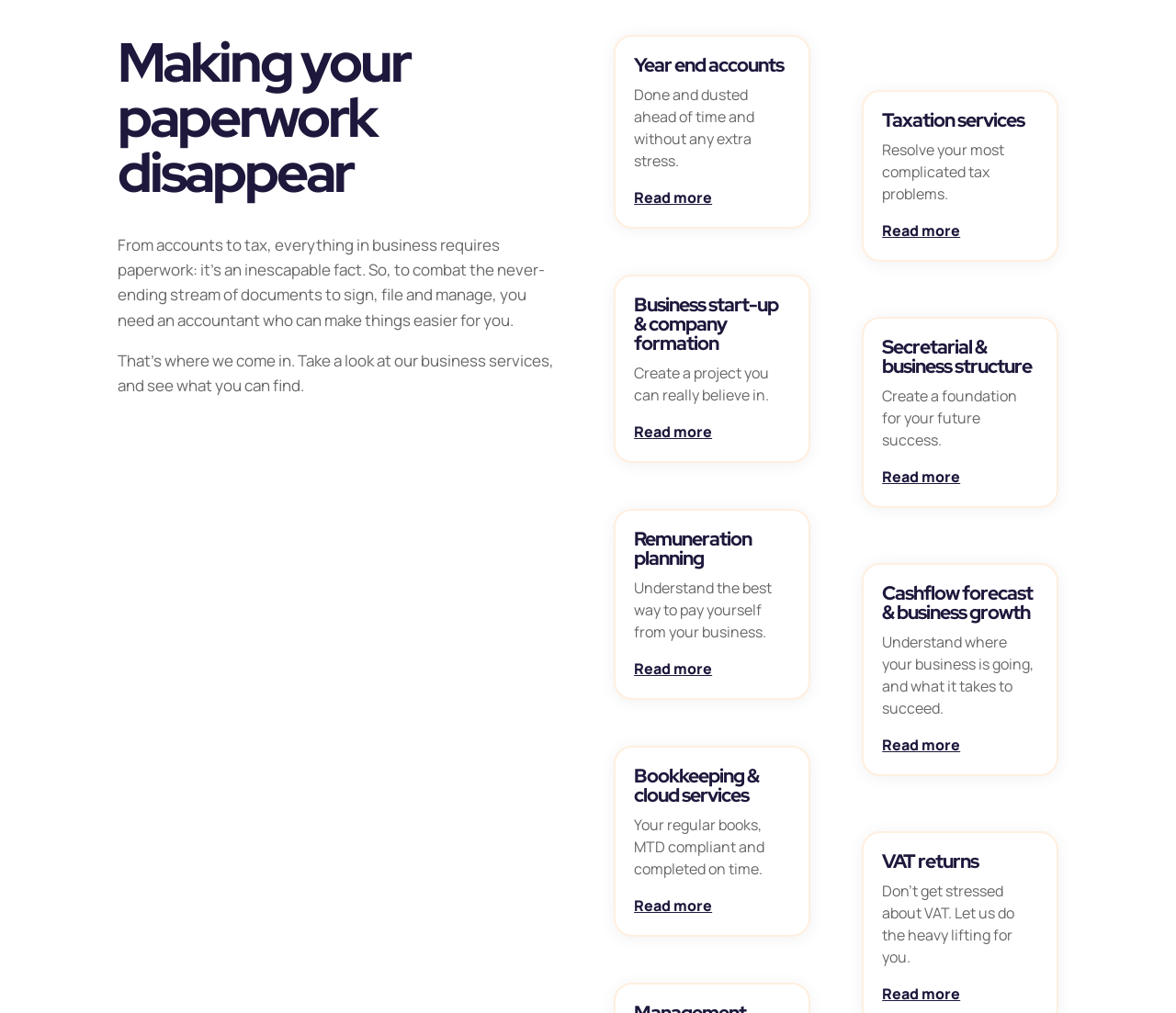Give the bounding box coordinates for this UI element: "Read more". The coordinates should be four float numbers between 0 and 1, arranged as [left, top, right, bottom].

[0.75, 0.725, 0.817, 0.745]